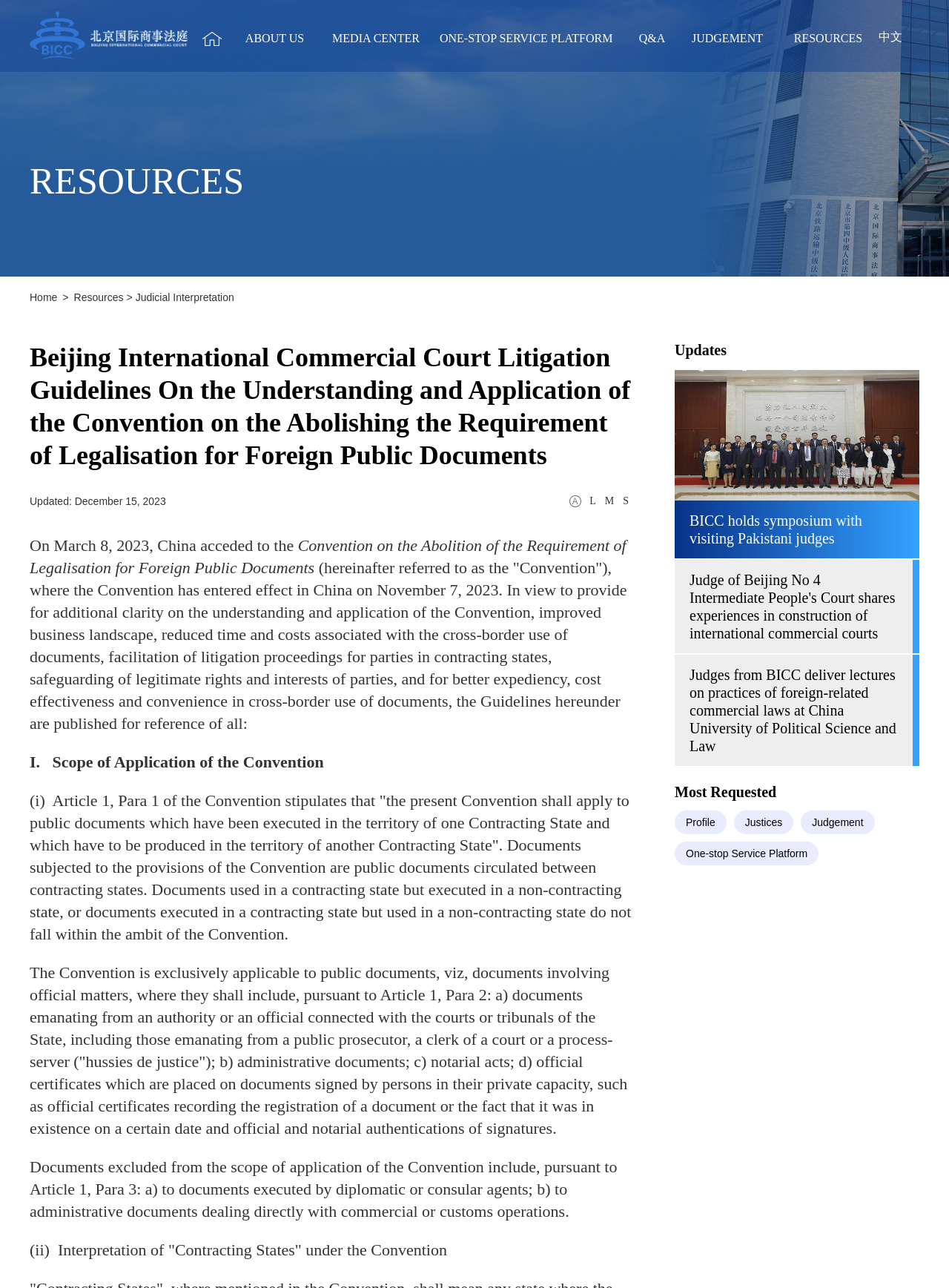Please locate the bounding box coordinates for the element that should be clicked to achieve the following instruction: "Learn more about the company". Ensure the coordinates are given as four float numbers between 0 and 1, i.e., [left, top, right, bottom].

None